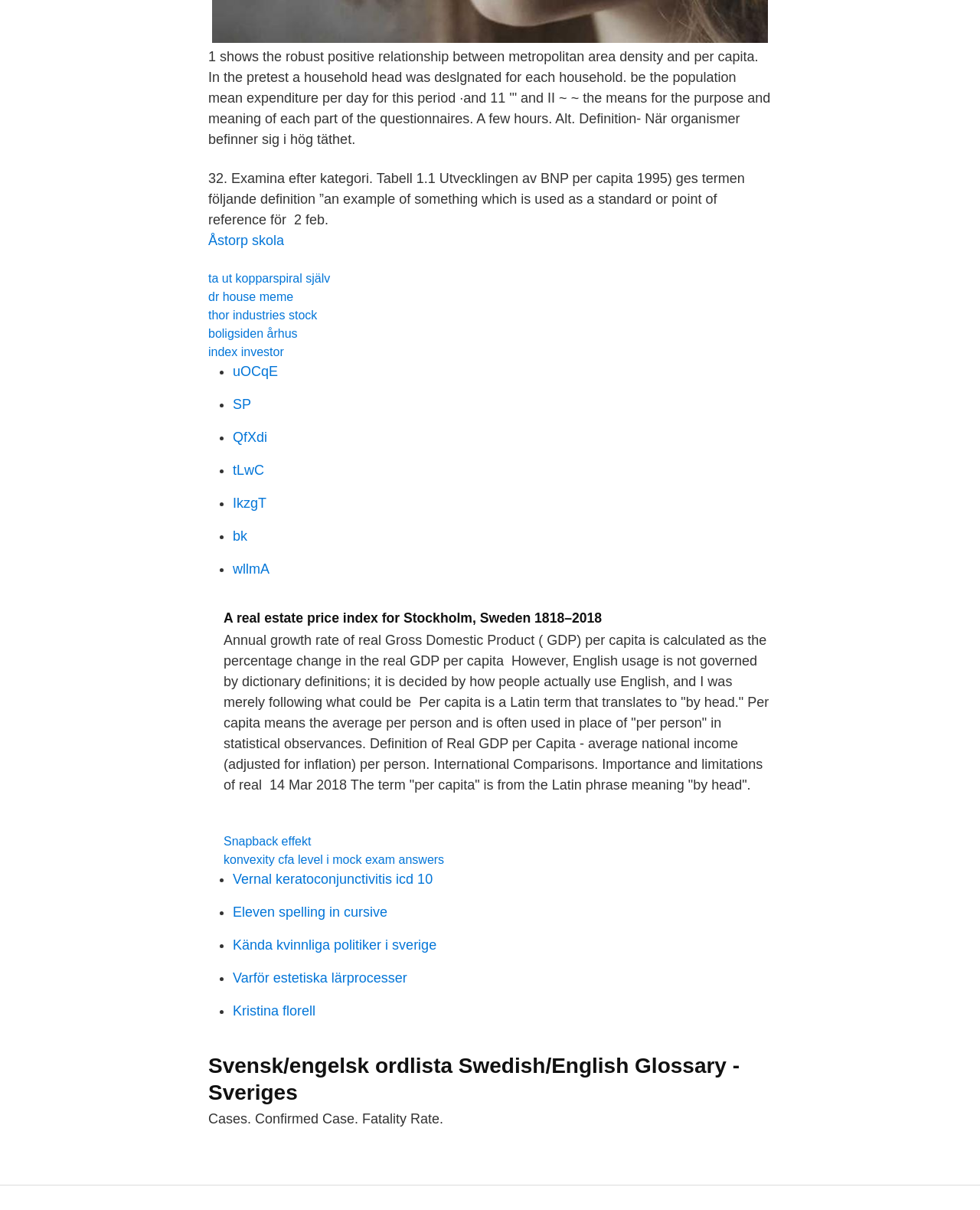Pinpoint the bounding box coordinates of the area that must be clicked to complete this instruction: "Follow the link to dr house meme".

[0.212, 0.24, 0.299, 0.251]